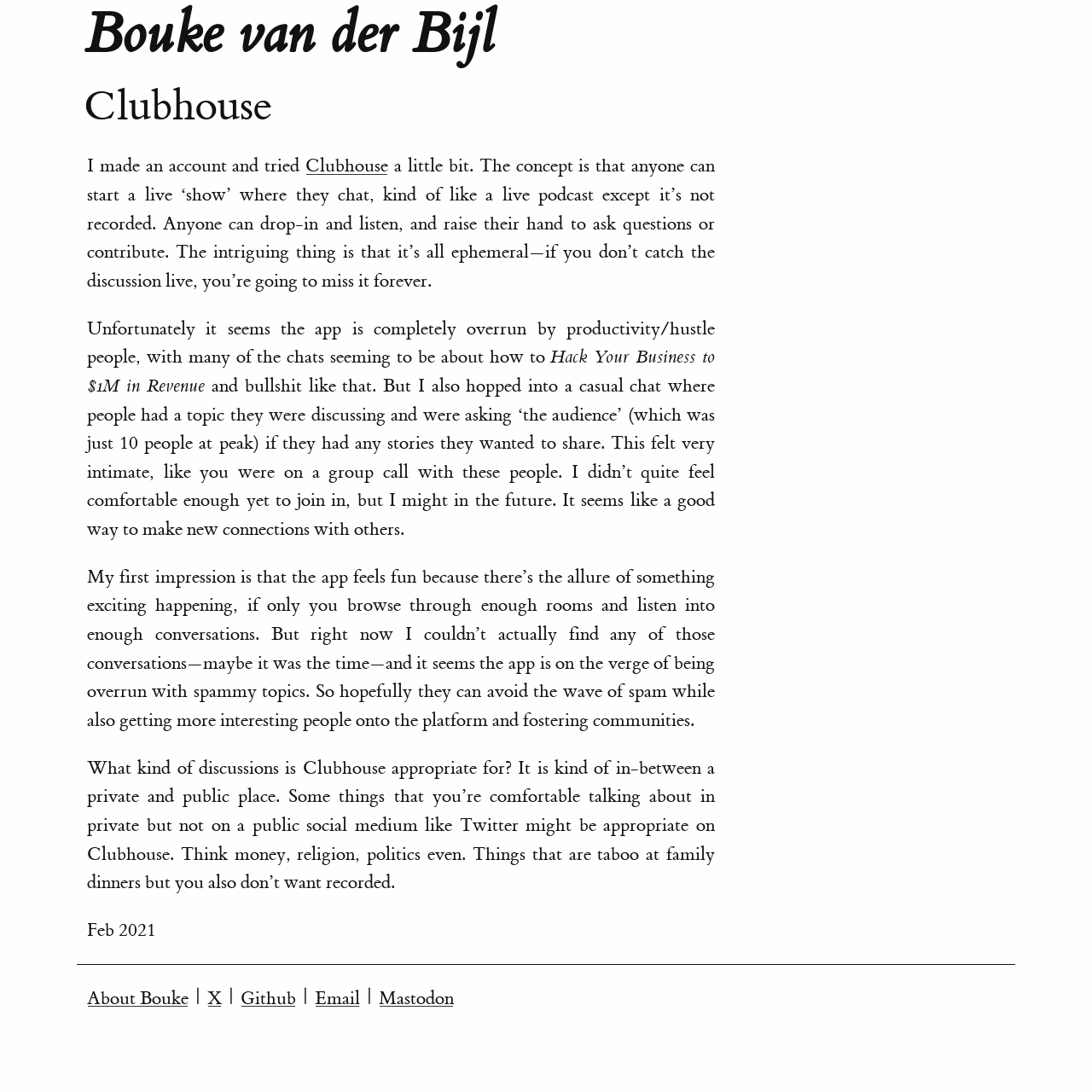What is the name of the app being discussed?
Give a thorough and detailed response to the question.

I found the answer by looking at the heading element with the text 'Clubhouse' and also by reading the text which mentions the app's features and functionality.